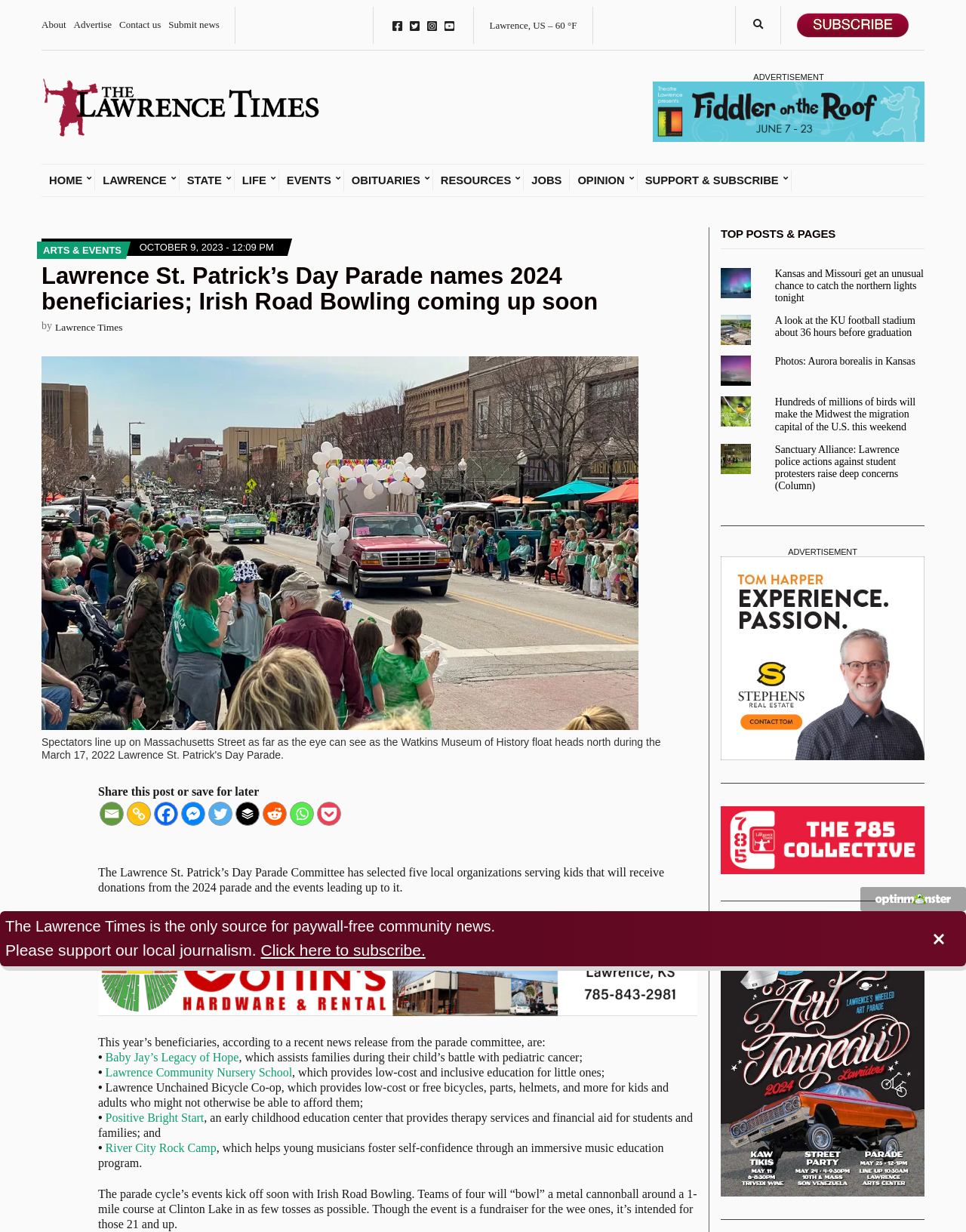Please answer the following question using a single word or phrase: 
What is the name of the early childhood education center mentioned in the article?

Positive Bright Start